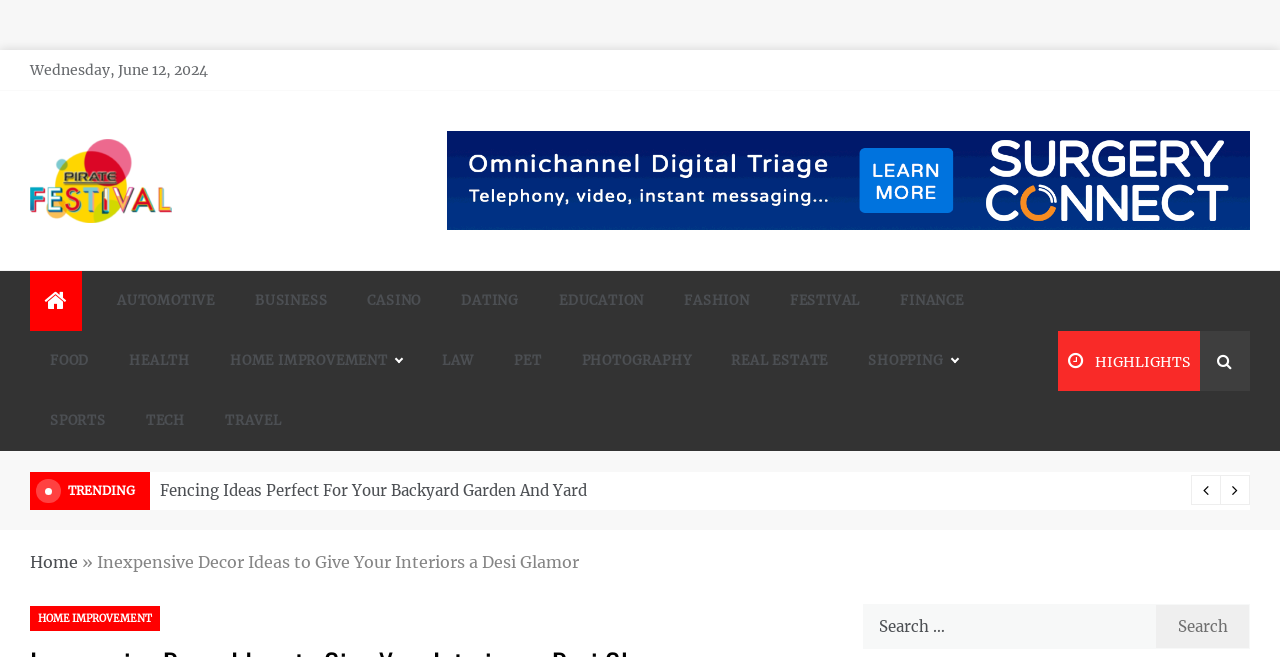Please specify the bounding box coordinates of the element that should be clicked to execute the given instruction: 'Go to the 'FESTIVAL' page'. Ensure the coordinates are four float numbers between 0 and 1, expressed as [left, top, right, bottom].

[0.601, 0.413, 0.688, 0.504]